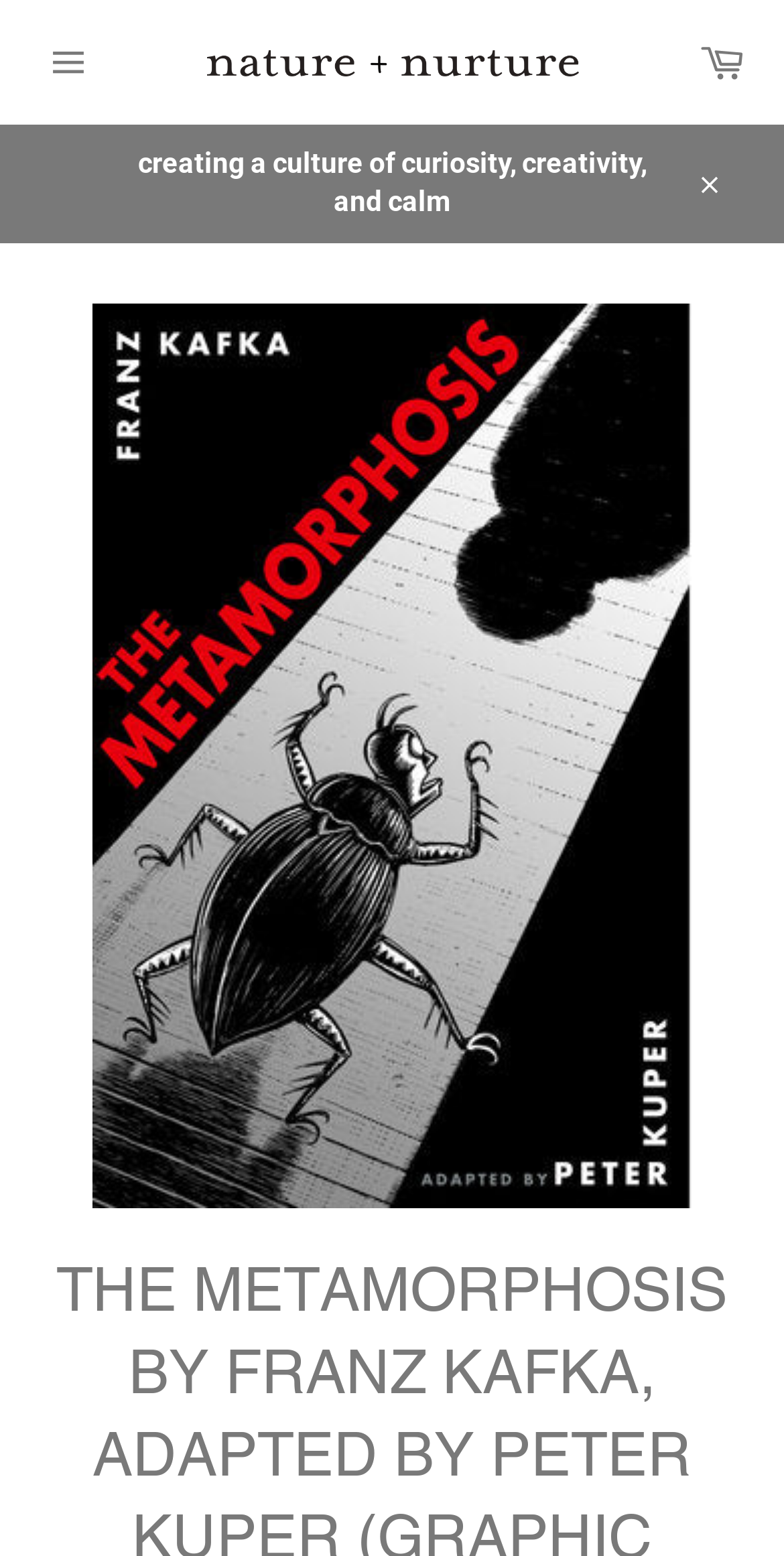Locate the primary headline on the webpage and provide its text.

THE METAMORPHOSIS BY FRANZ KAFKA, ADAPTED BY PETER KUPER (GRAPHIC NOVEL)